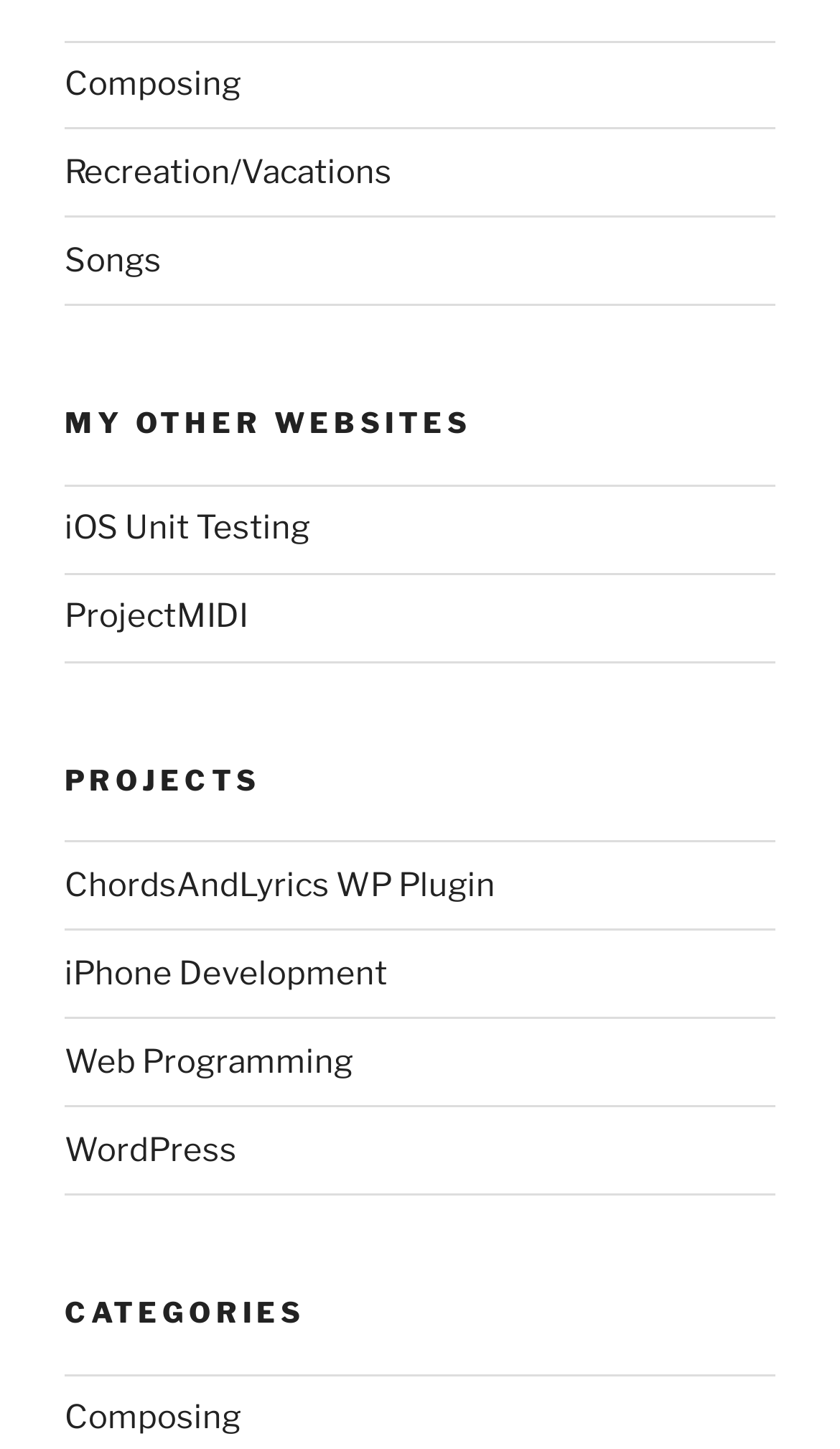Determine the bounding box coordinates of the clickable region to follow the instruction: "Visit iOS Unit Testing website".

[0.077, 0.351, 0.369, 0.378]